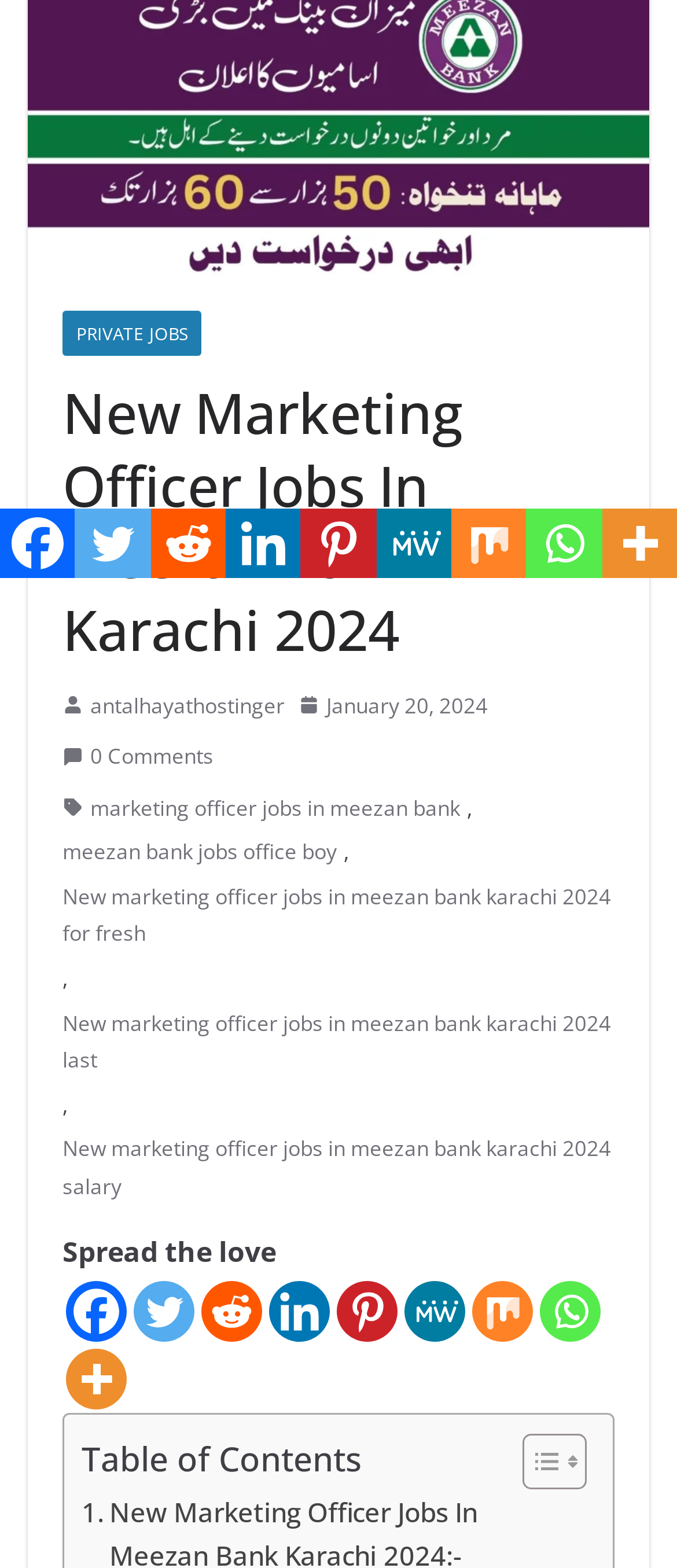For the given element description aria-label="Linkedin" title="Linkedin", determine the bounding box coordinates of the UI element. The coordinates should follow the format (top-left x, top-left y, bottom-right x, bottom-right y) and be within the range of 0 to 1.

[0.333, 0.324, 0.444, 0.369]